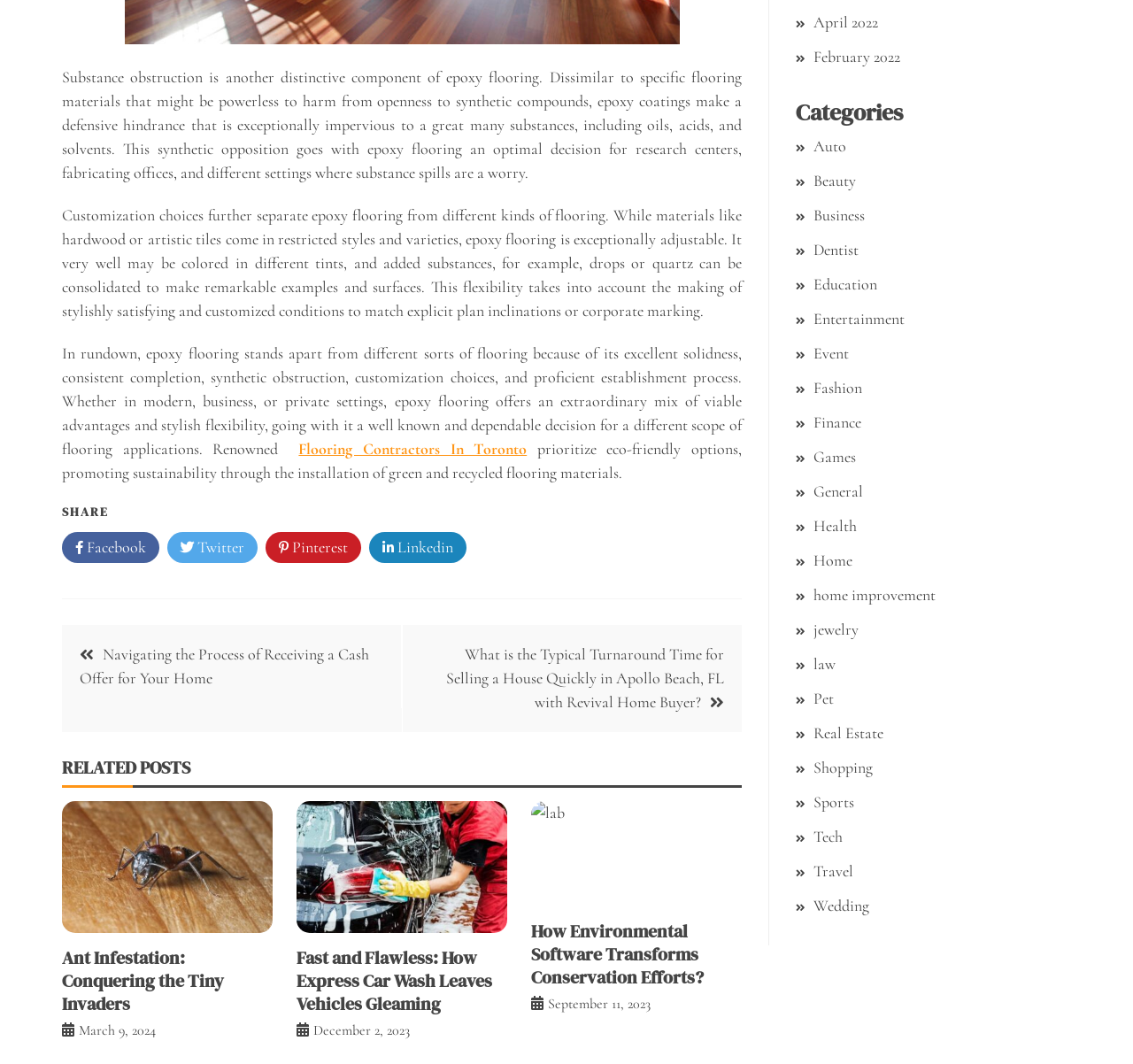Given the element description: "Real Estate", predict the bounding box coordinates of the UI element it refers to, using four float numbers between 0 and 1, i.e., [left, top, right, bottom].

[0.718, 0.68, 0.78, 0.698]